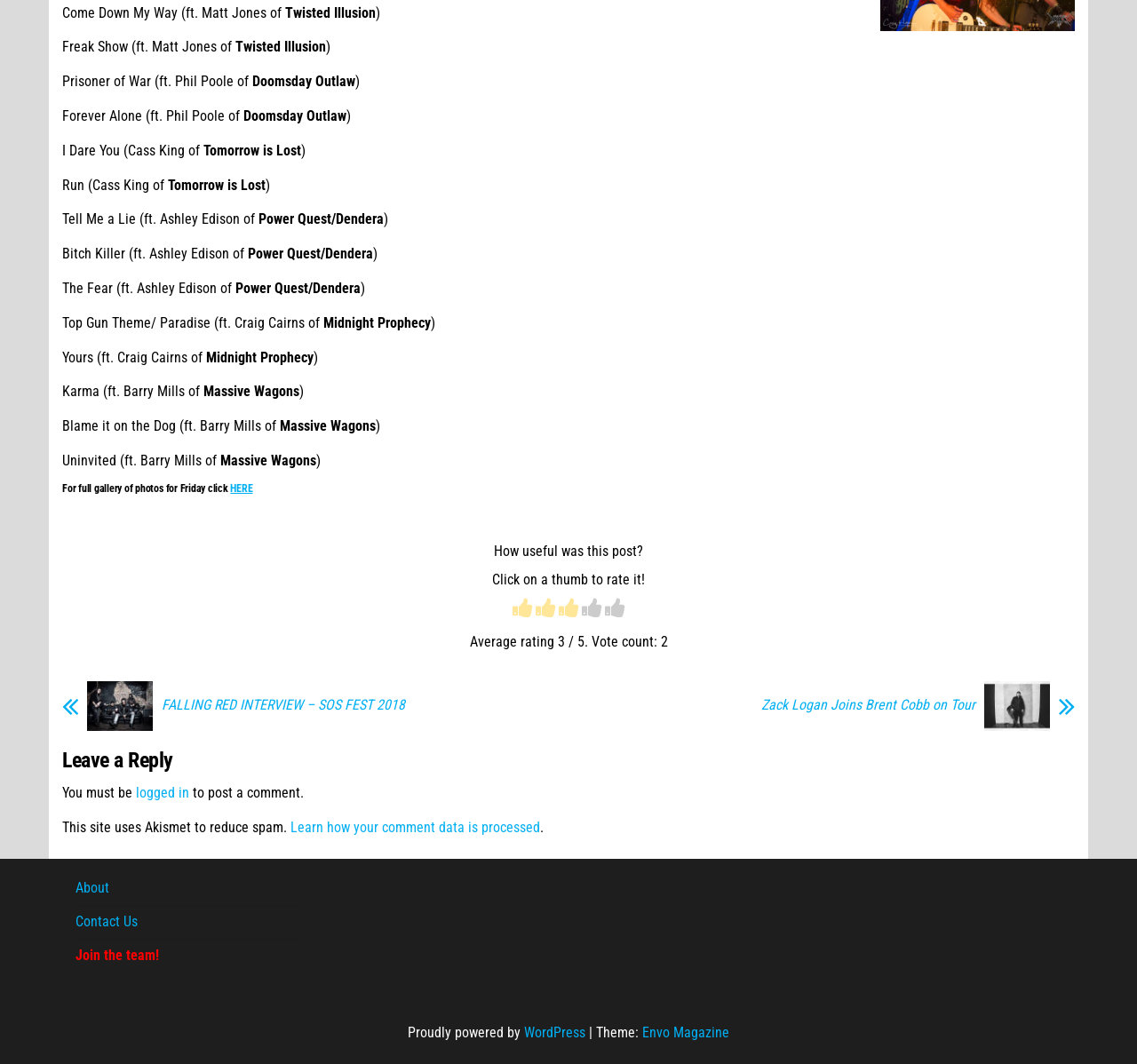Please identify the bounding box coordinates of the element's region that needs to be clicked to fulfill the following instruction: "Click on the link to view full gallery of photos for Friday". The bounding box coordinates should consist of four float numbers between 0 and 1, i.e., [left, top, right, bottom].

[0.203, 0.453, 0.222, 0.465]